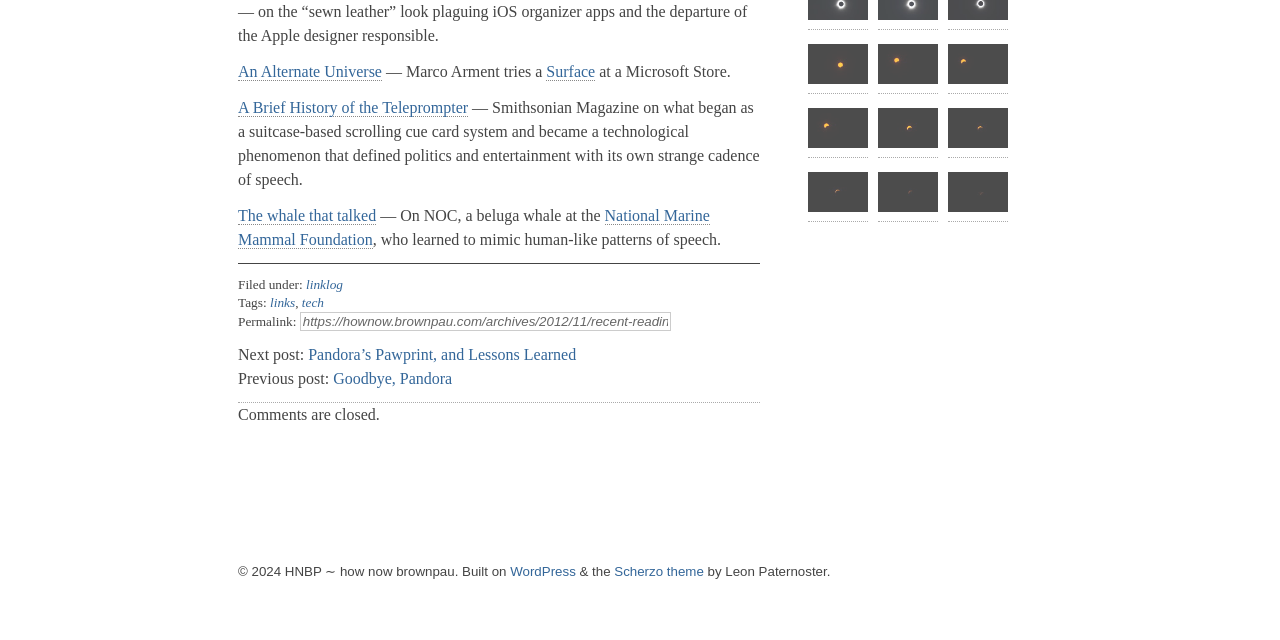Determine the bounding box of the UI element mentioned here: "Goodbye, Pandora". The coordinates must be in the format [left, top, right, bottom] with values ranging from 0 to 1.

[0.26, 0.578, 0.353, 0.605]